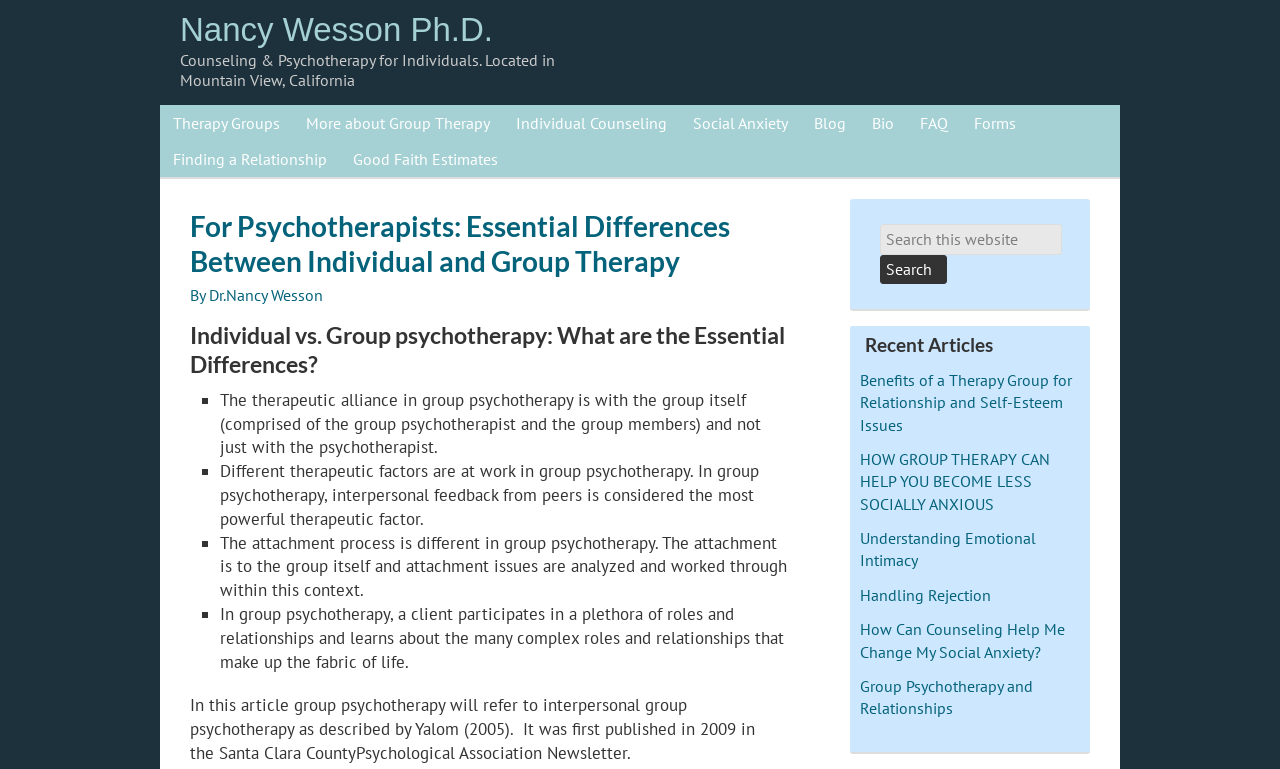Provide the bounding box coordinates for the specified HTML element described in this description: "Therapy Groups". The coordinates should be four float numbers ranging from 0 to 1, in the format [left, top, right, bottom].

[0.125, 0.137, 0.229, 0.183]